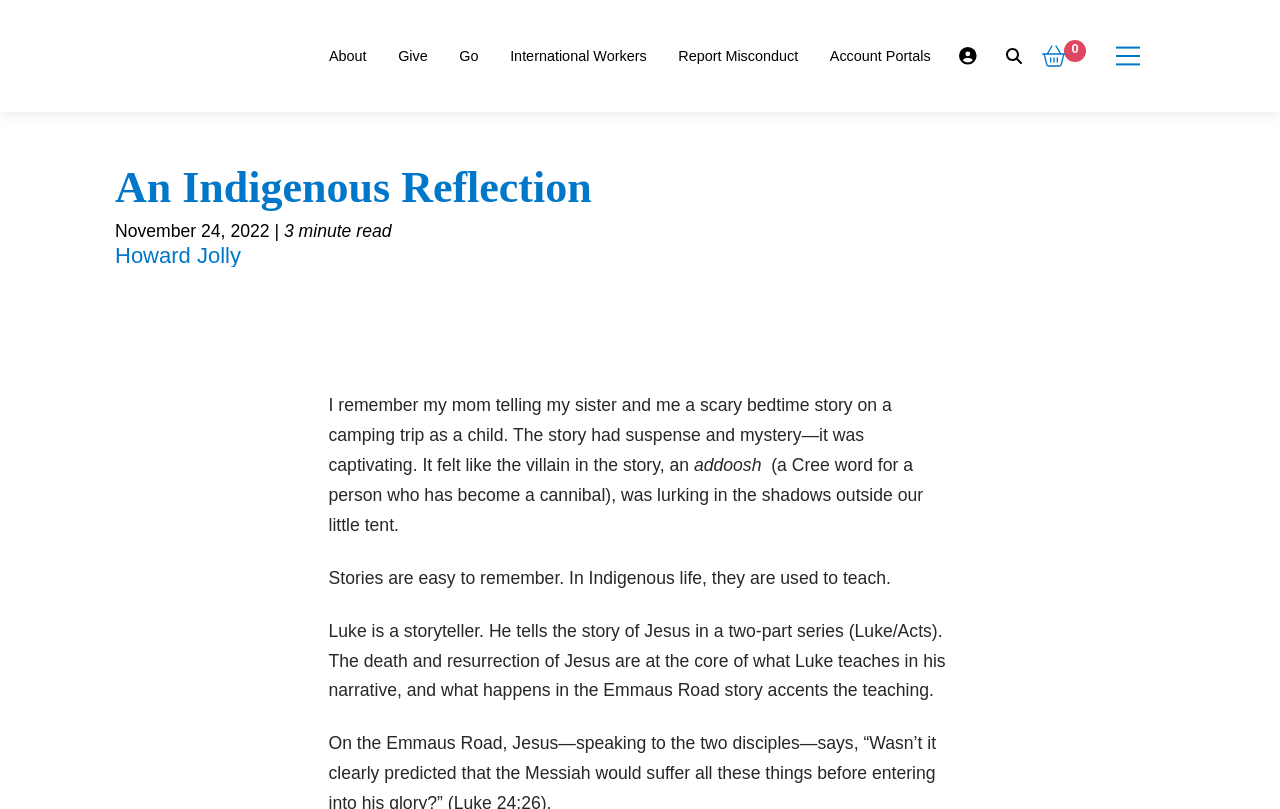Determine the bounding box for the UI element as described: "parent_node: About aria-label="Toggle Modal Content"". The coordinates should be represented as four float numbers between 0 and 1, formatted as [left, top, right, bottom].

[0.773, 0.04, 0.811, 0.099]